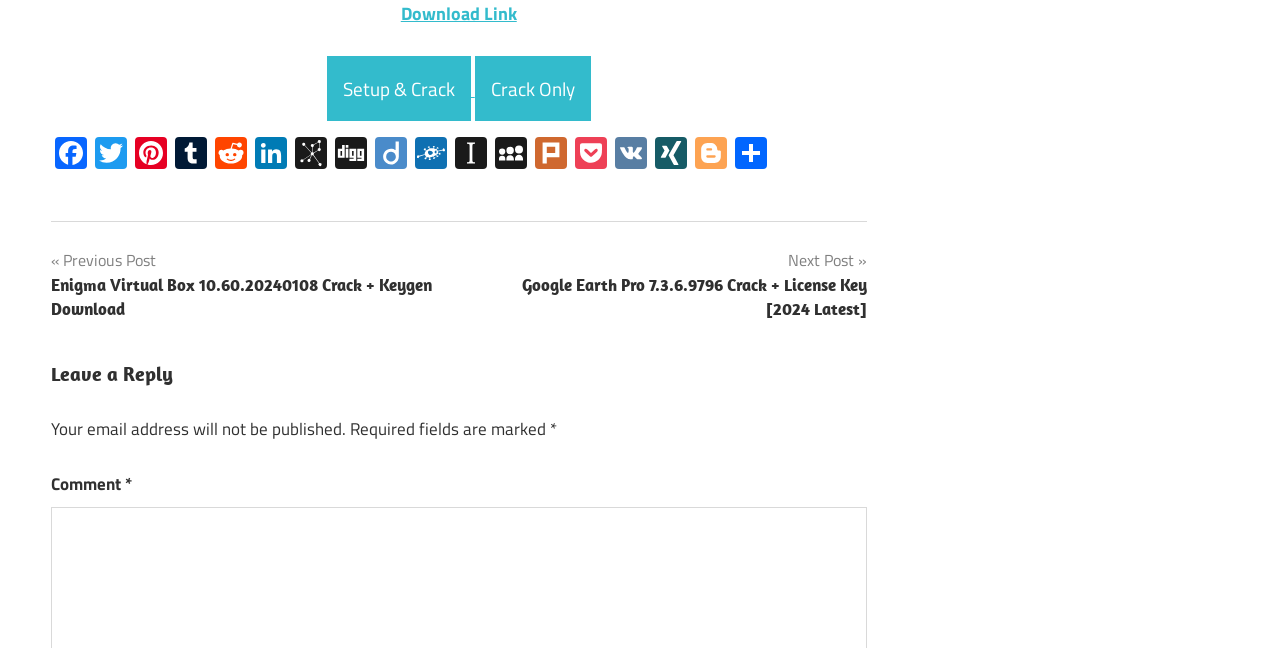Determine the bounding box coordinates of the clickable region to follow the instruction: "Go to previous post".

[0.04, 0.38, 0.346, 0.497]